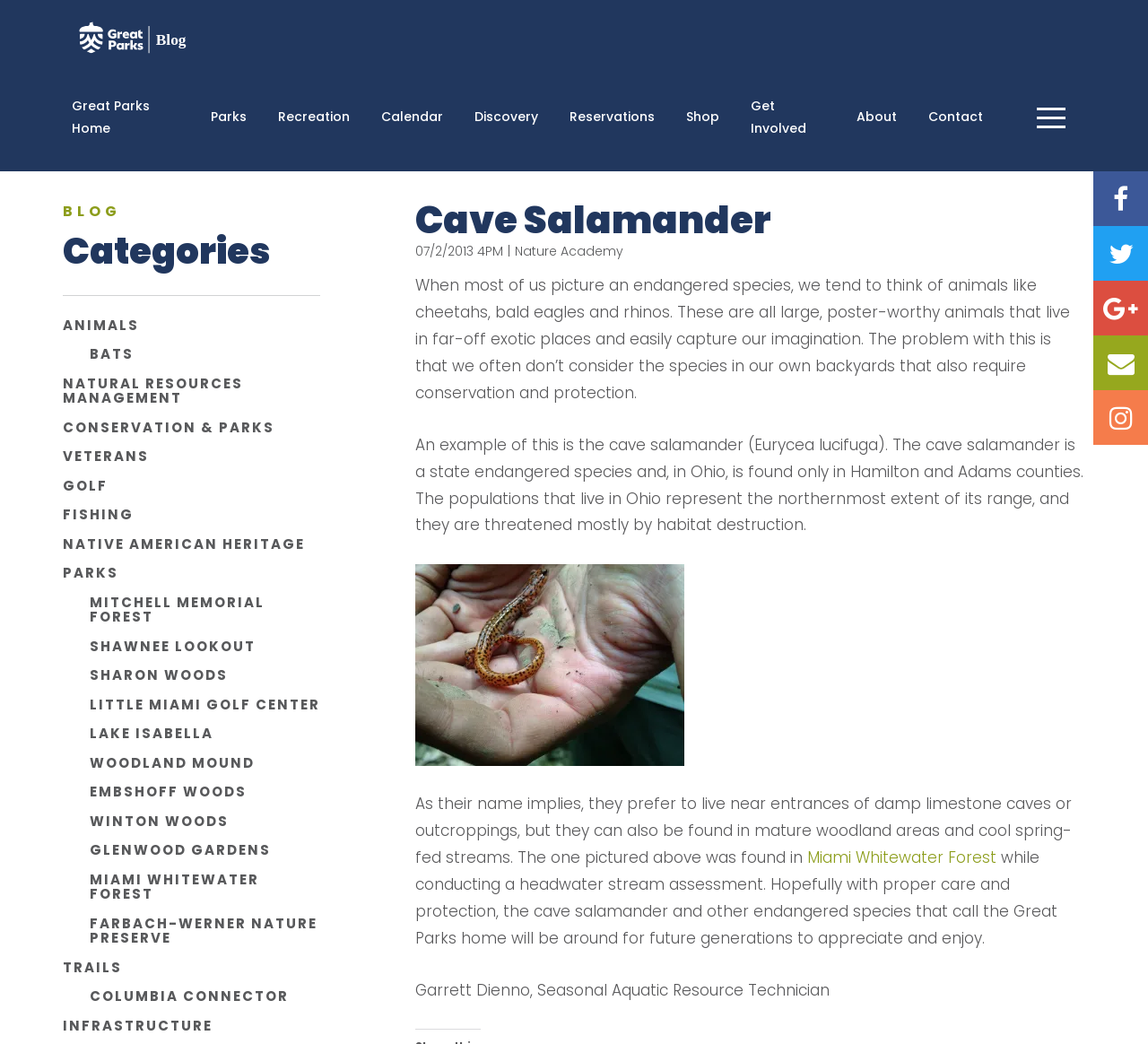What is the name of the forest where the cave salamander was found?
Give a detailed and exhaustive answer to the question.

According to the article, the cave salamander was found in Miami Whitewater Forest, which is mentioned in the text.